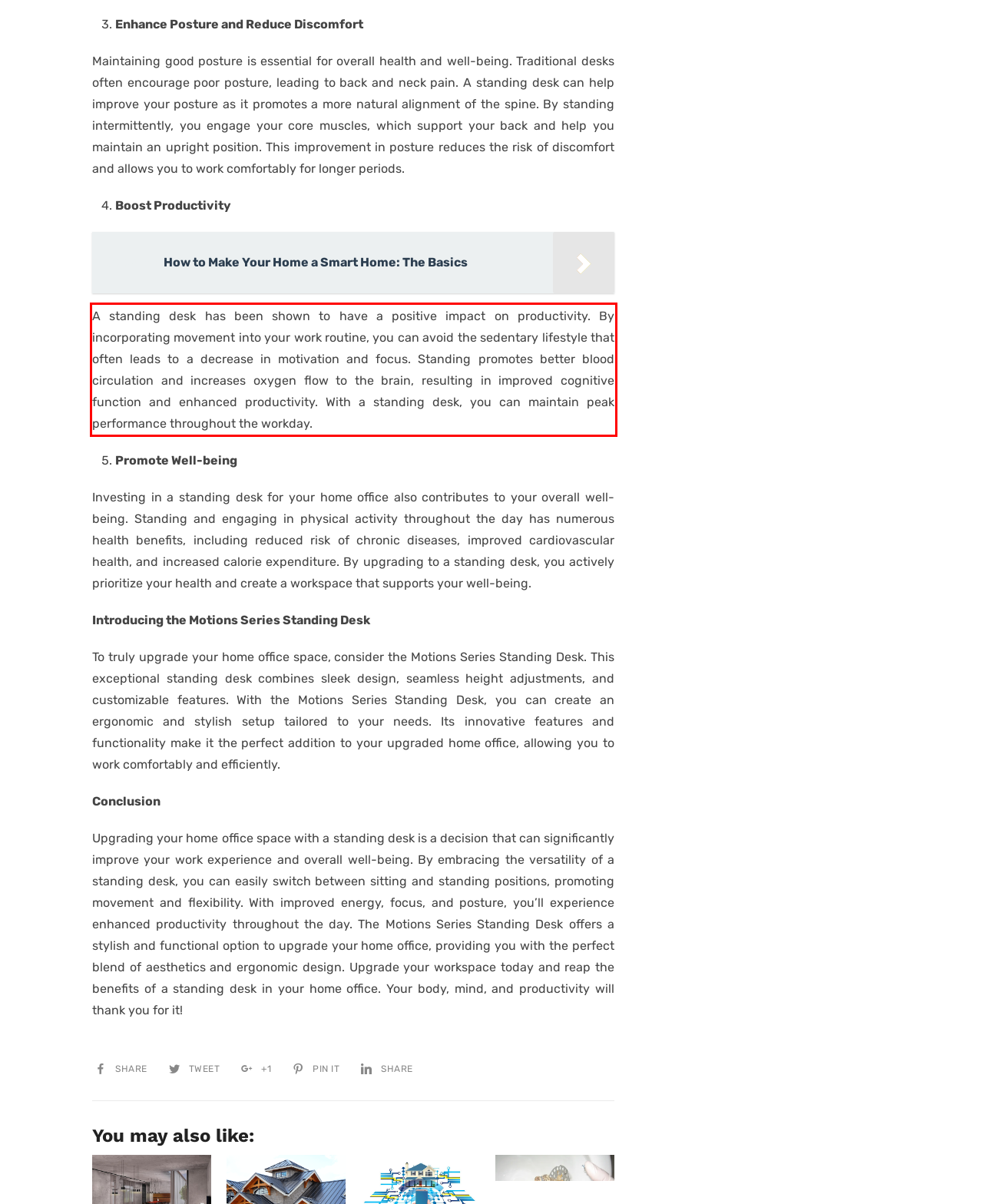You are provided with a webpage screenshot that includes a red rectangle bounding box. Extract the text content from within the bounding box using OCR.

A standing desk has been shown to have a positive impact on productivity. By incorporating movement into your work routine, you can avoid the sedentary lifestyle that often leads to a decrease in motivation and focus. Standing promotes better blood circulation and increases oxygen flow to the brain, resulting in improved cognitive function and enhanced productivity. With a standing desk, you can maintain peak performance throughout the workday.